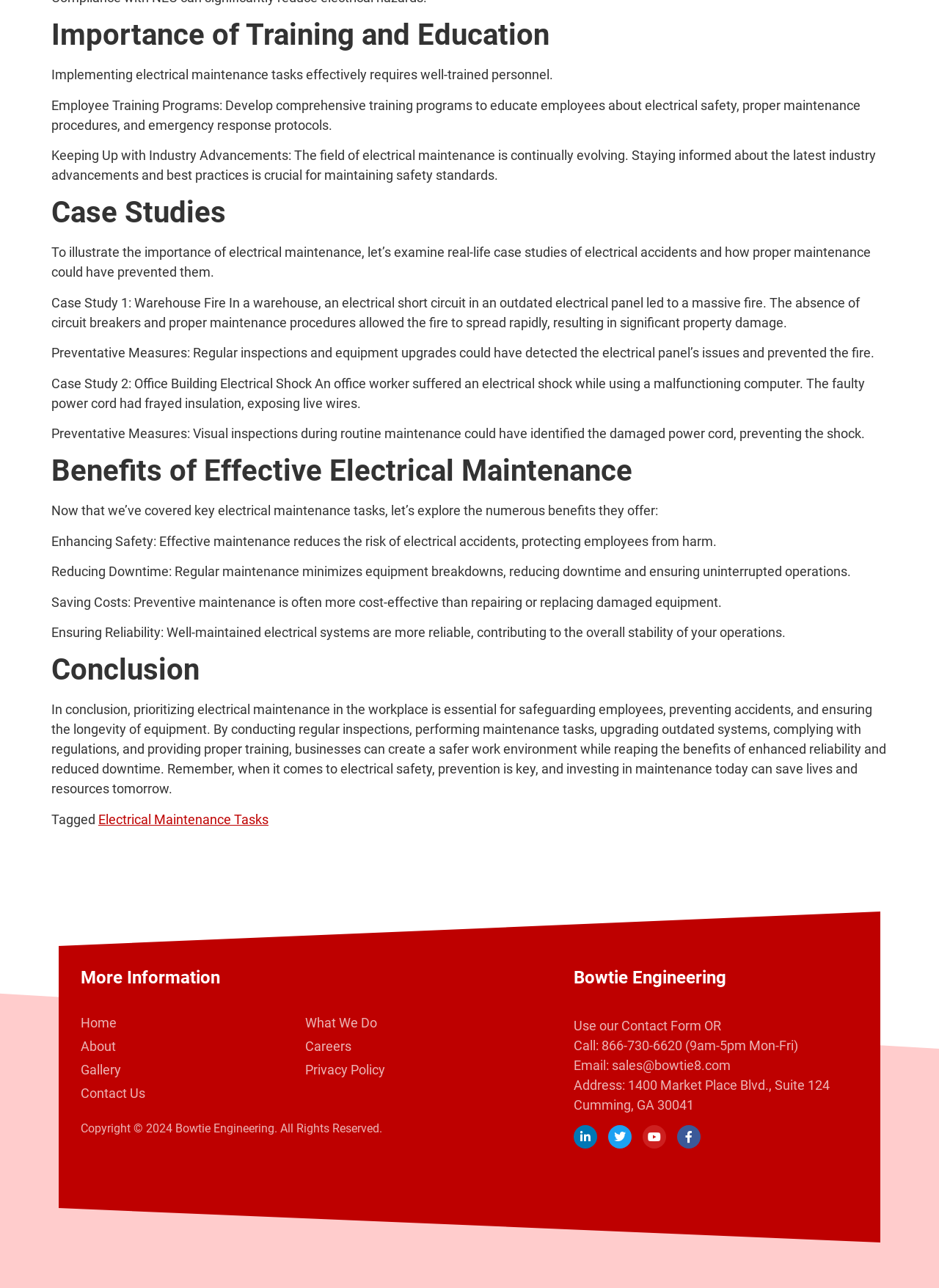Identify the bounding box coordinates necessary to click and complete the given instruction: "View the 'Gallery'".

[0.086, 0.825, 0.325, 0.836]